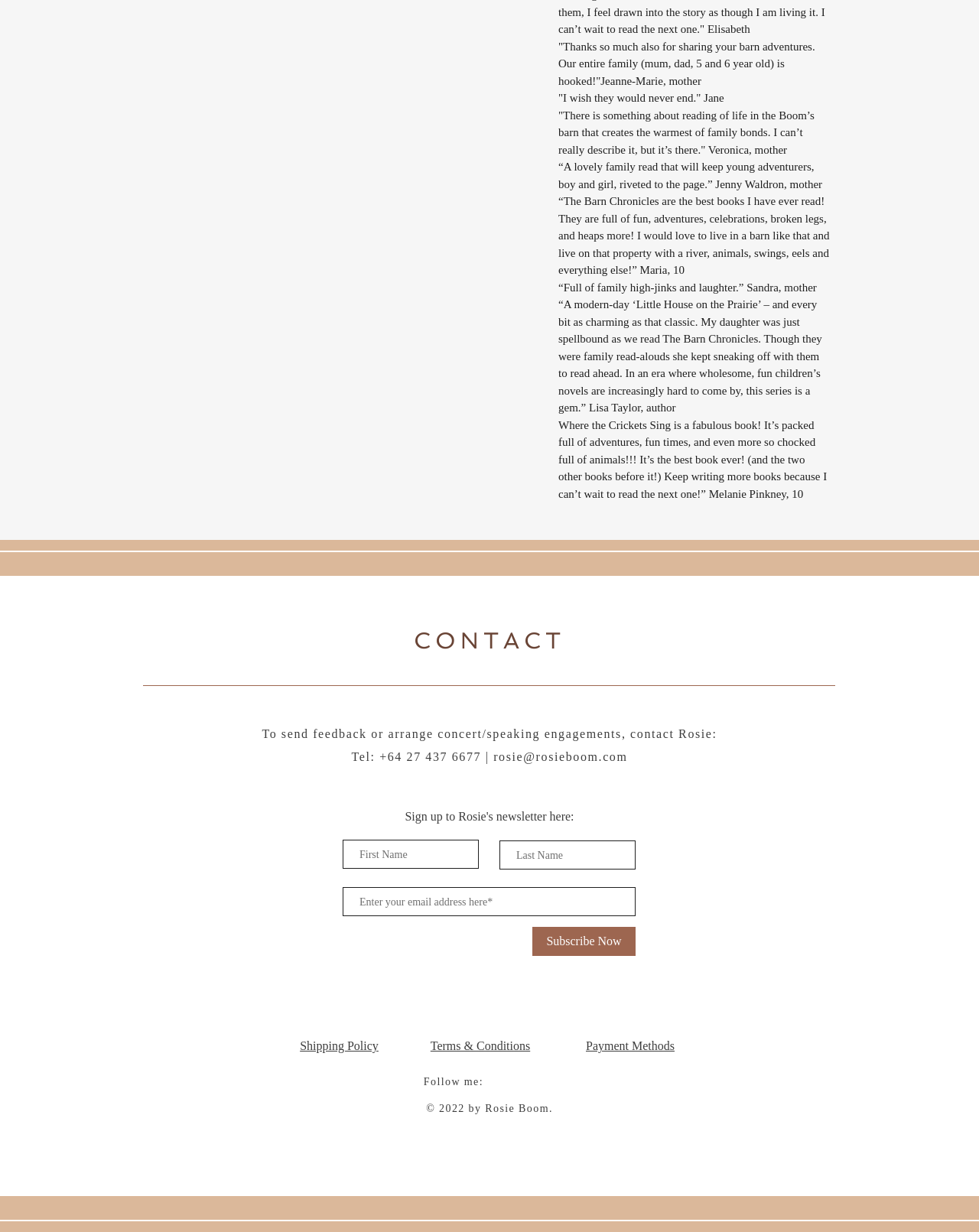Using the format (top-left x, top-left y, bottom-right x, bottom-right y), and given the element description, identify the bounding box coordinates within the screenshot: aria-label="Black Facebook Icon"

[0.538, 0.87, 0.557, 0.885]